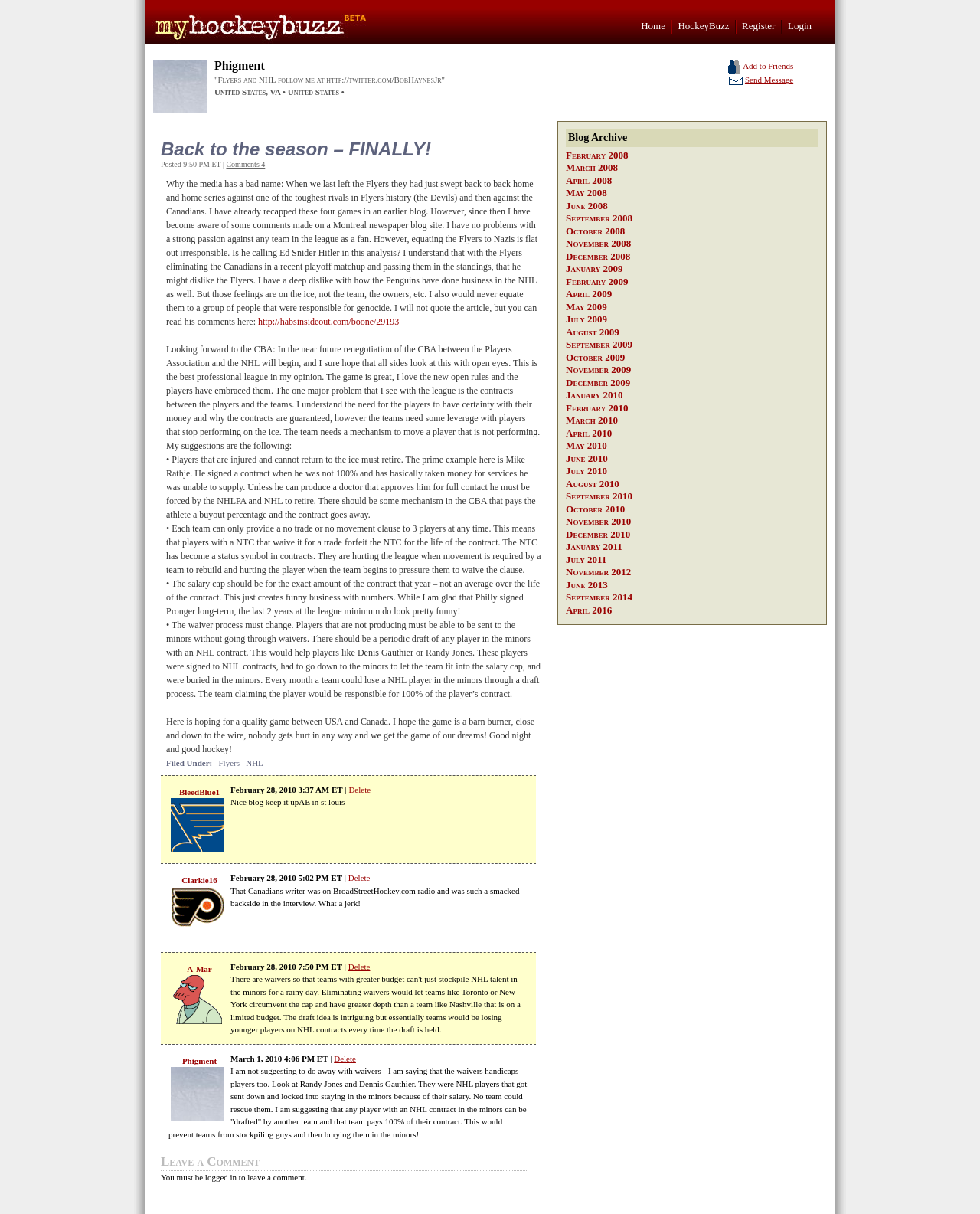How many comments are there on the latest article? Analyze the screenshot and reply with just one word or a short phrase.

4